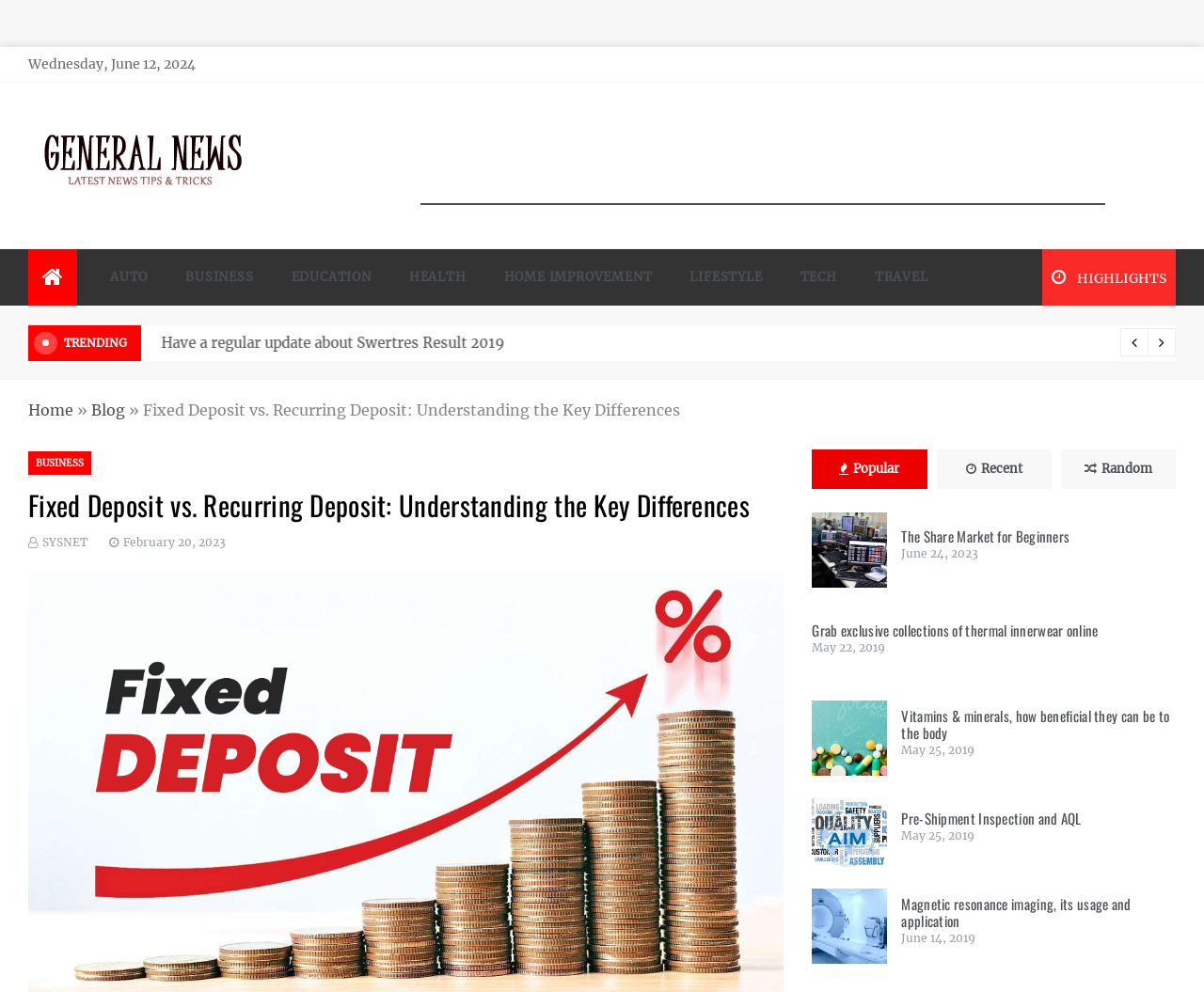Respond to the following question using a concise word or phrase: 
What is the title of the article below the 'TRENDING' section?

The Share Market for Beginners